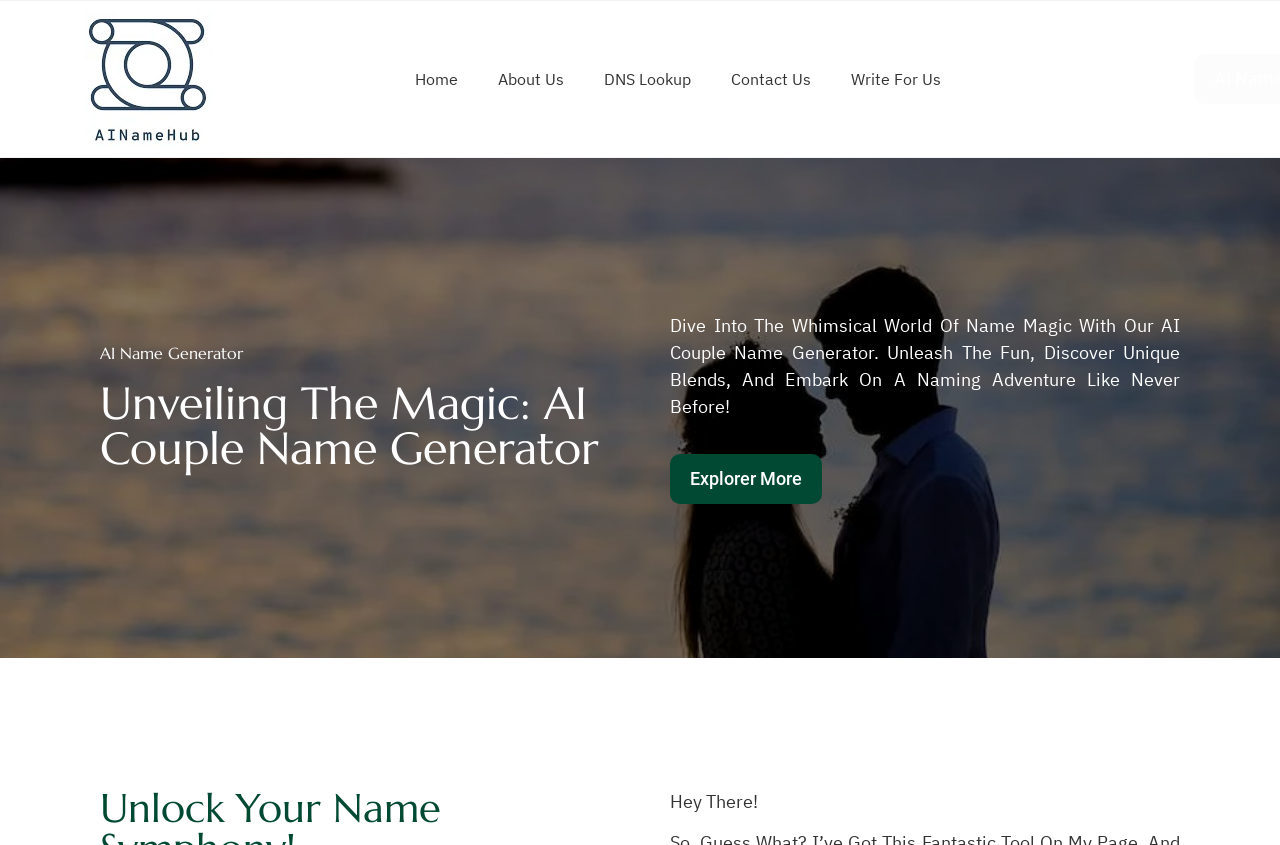Provide a brief response to the question below using a single word or phrase: 
What is the tone of the introductory text?

Playful